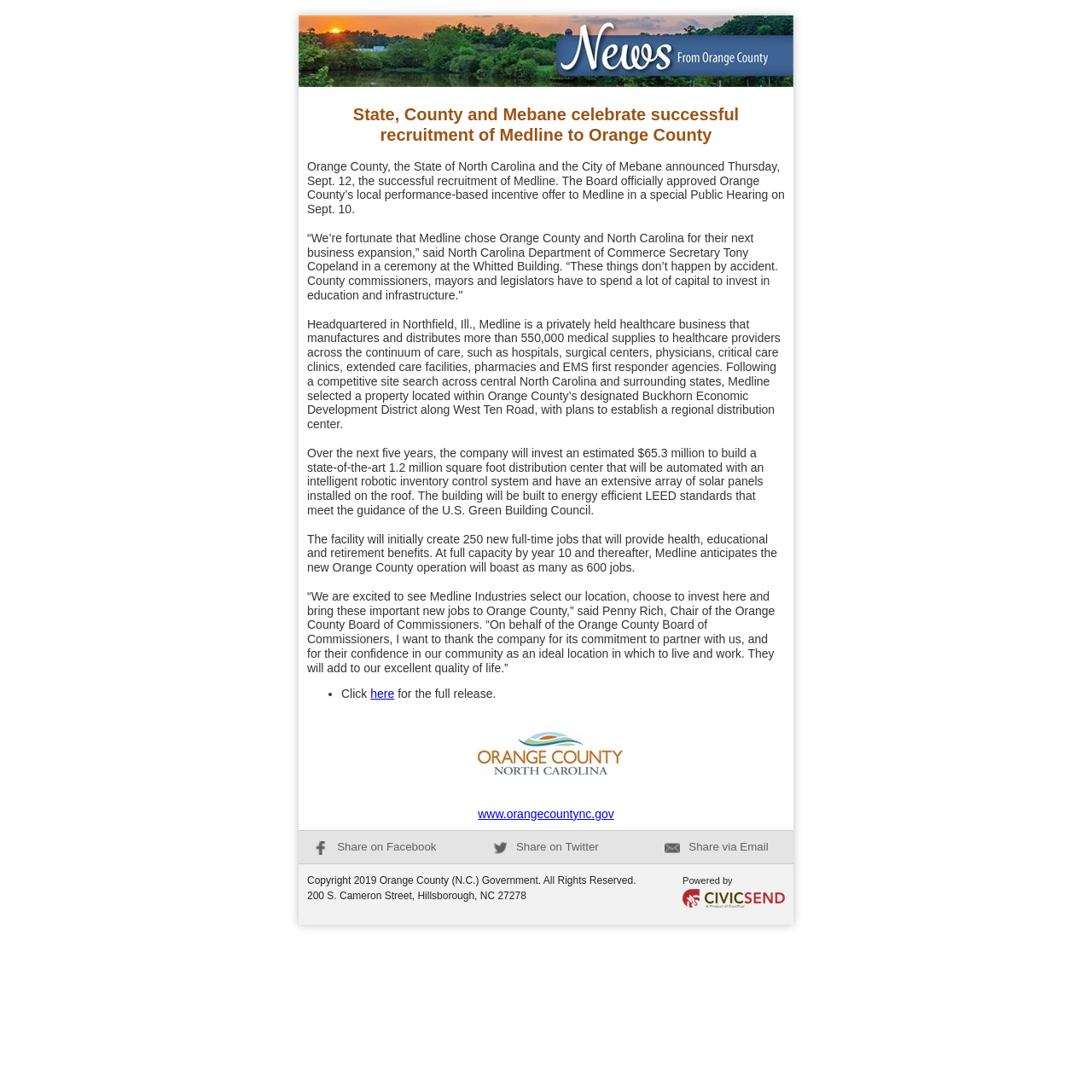Identify the bounding box coordinates for the element that needs to be clicked to fulfill this instruction: "Share on Twitter". Provide the coordinates in the format of four float numbers between 0 and 1: [left, top, right, bottom].

[0.43, 0.769, 0.57, 0.791]